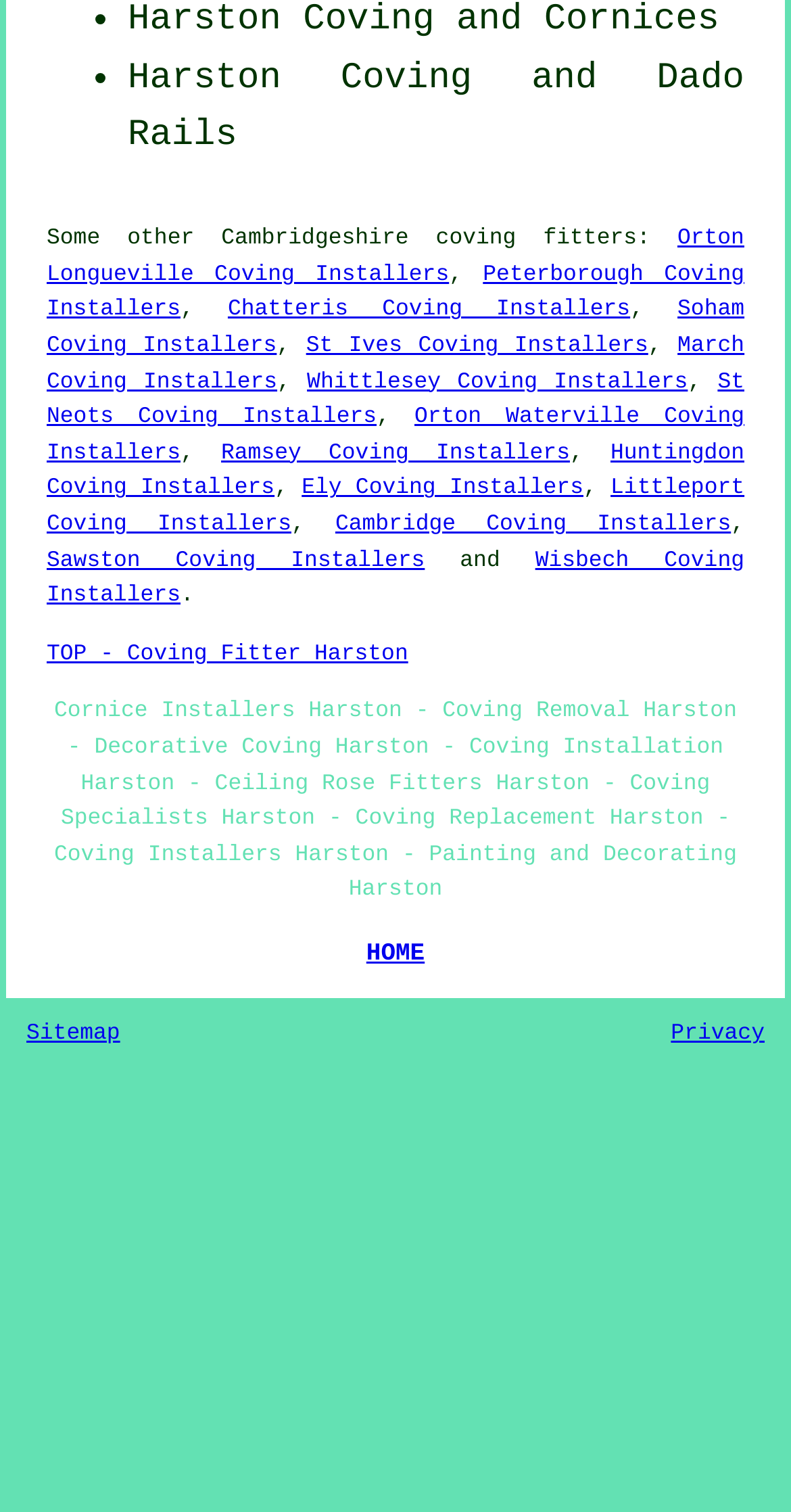Identify the bounding box coordinates of the region that should be clicked to execute the following instruction: "Visit the HOME page".

[0.463, 0.621, 0.537, 0.64]